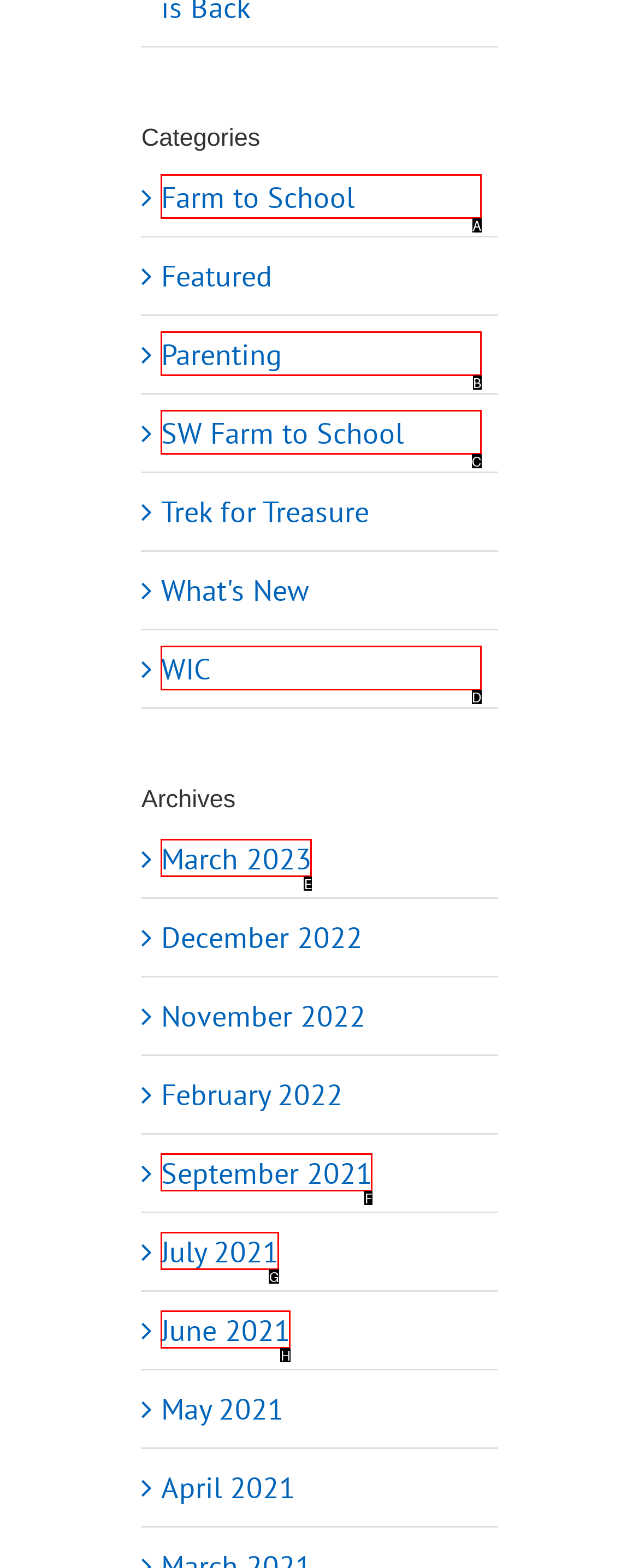From the choices provided, which HTML element best fits the description: Farm to School? Answer with the appropriate letter.

A